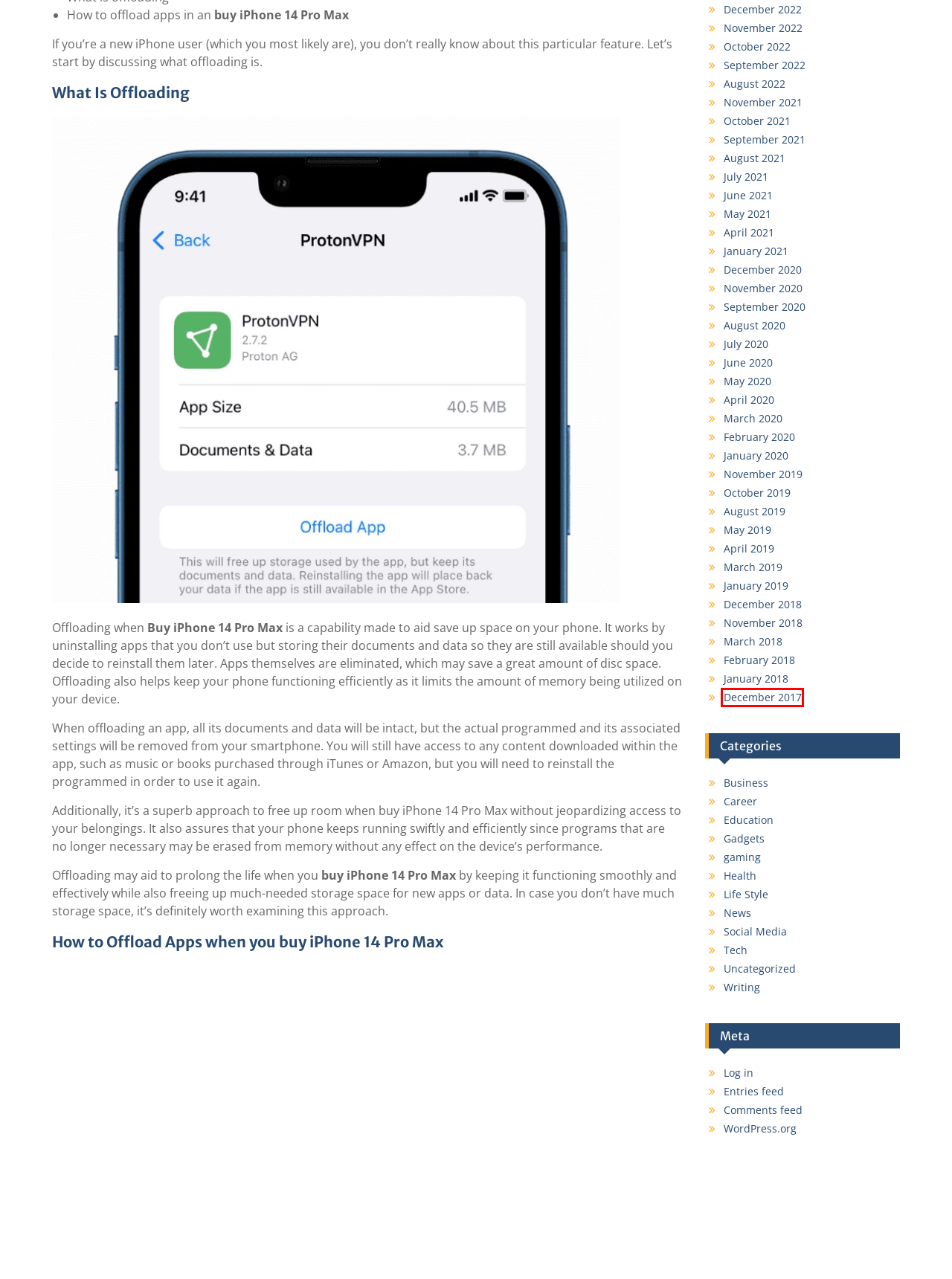You are presented with a screenshot of a webpage containing a red bounding box around an element. Determine which webpage description best describes the new webpage after clicking on the highlighted element. Here are the candidates:
A. November 2021 - Daily Publishers
B. August 2019 - Daily Publishers
C. August 2020 - Daily Publishers
D. Blog Tool, Publishing Platform, and CMS – WordPress.org
E. April 2021 - Daily Publishers
F. January 2018 - Daily Publishers
G. March 2020 - Daily Publishers
H. December 2017 - Daily Publishers

H